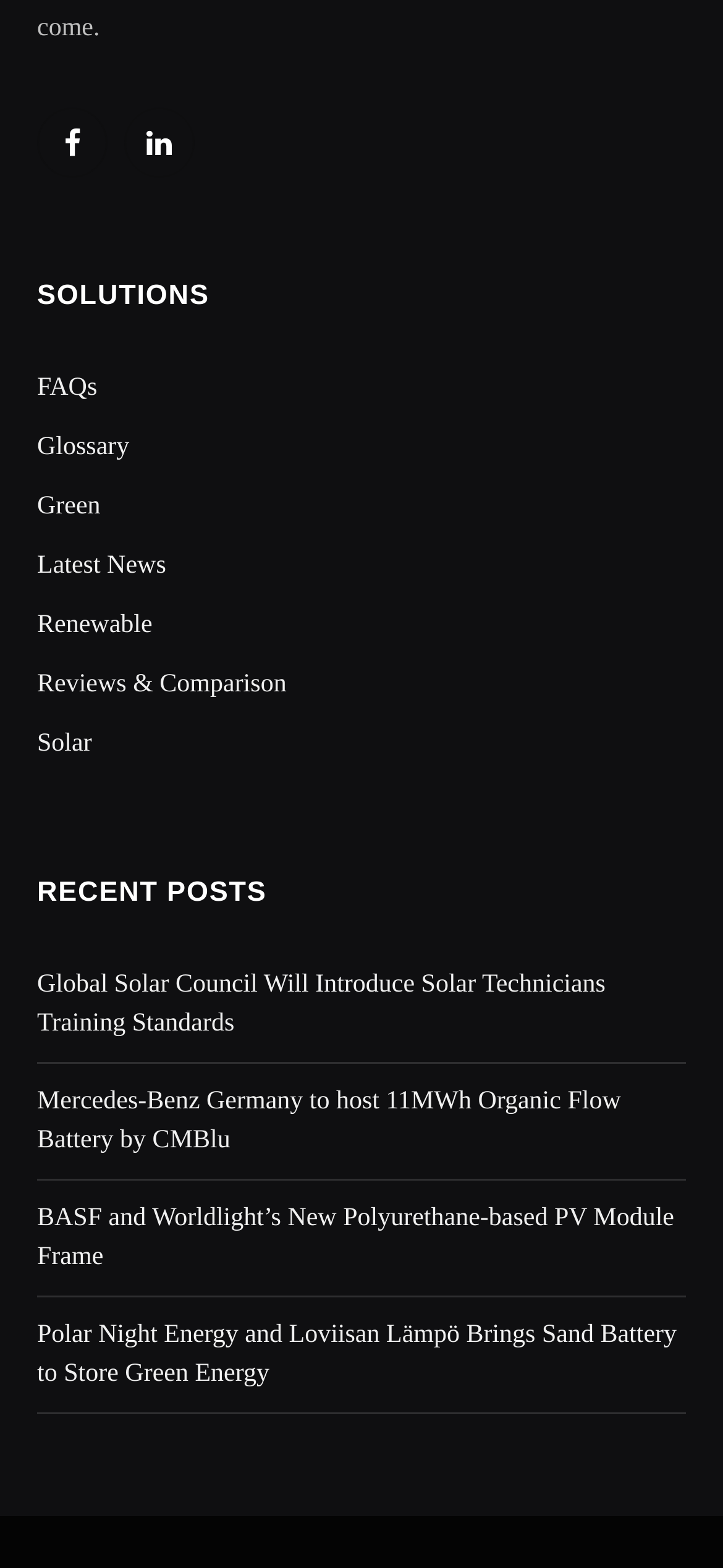Locate the bounding box of the UI element described by: "Green" in the given webpage screenshot.

[0.051, 0.315, 0.139, 0.333]